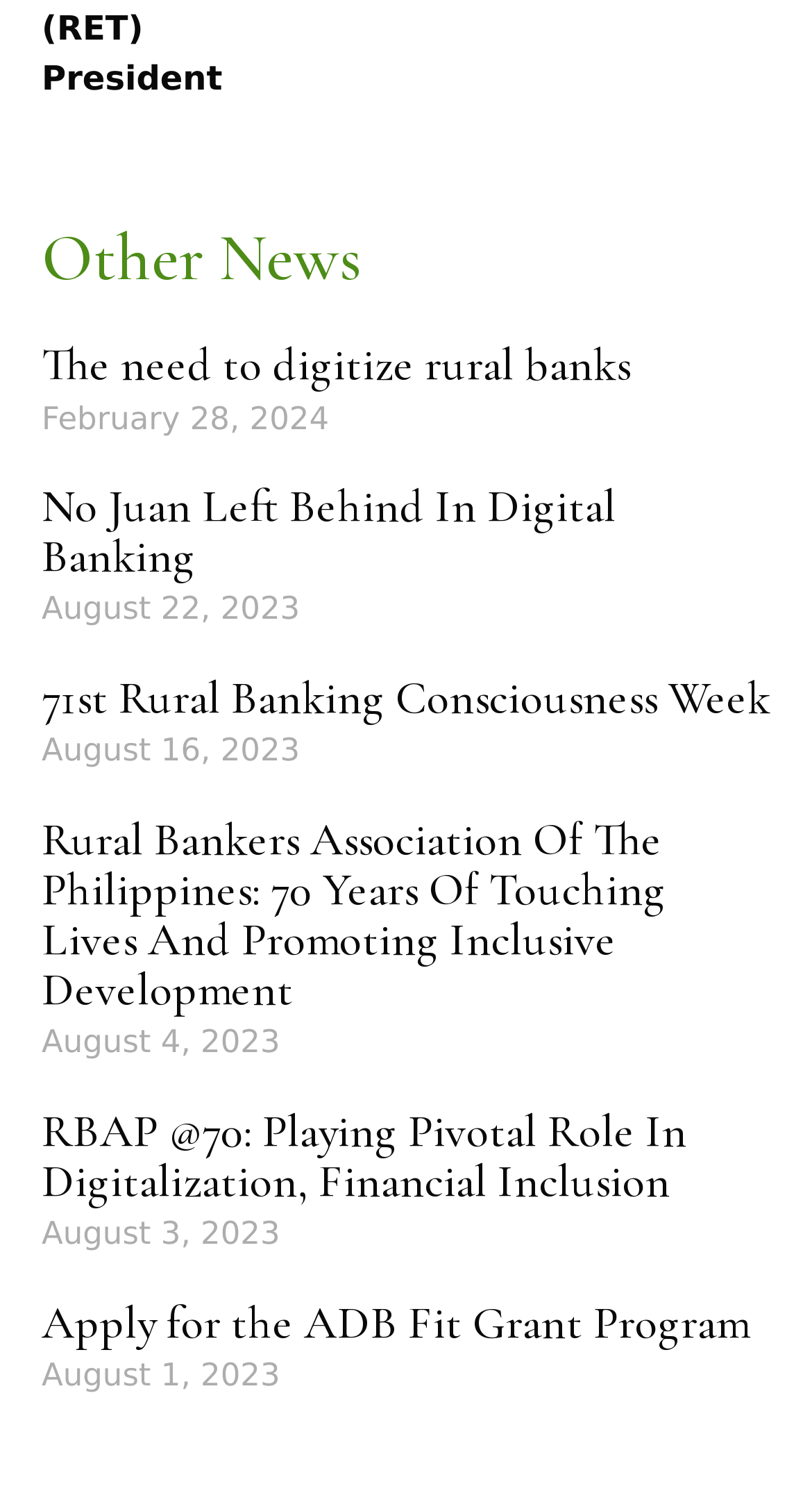Provide a short answer using a single word or phrase for the following question: 
What is the title of the first article?

The need to digitize rural banks